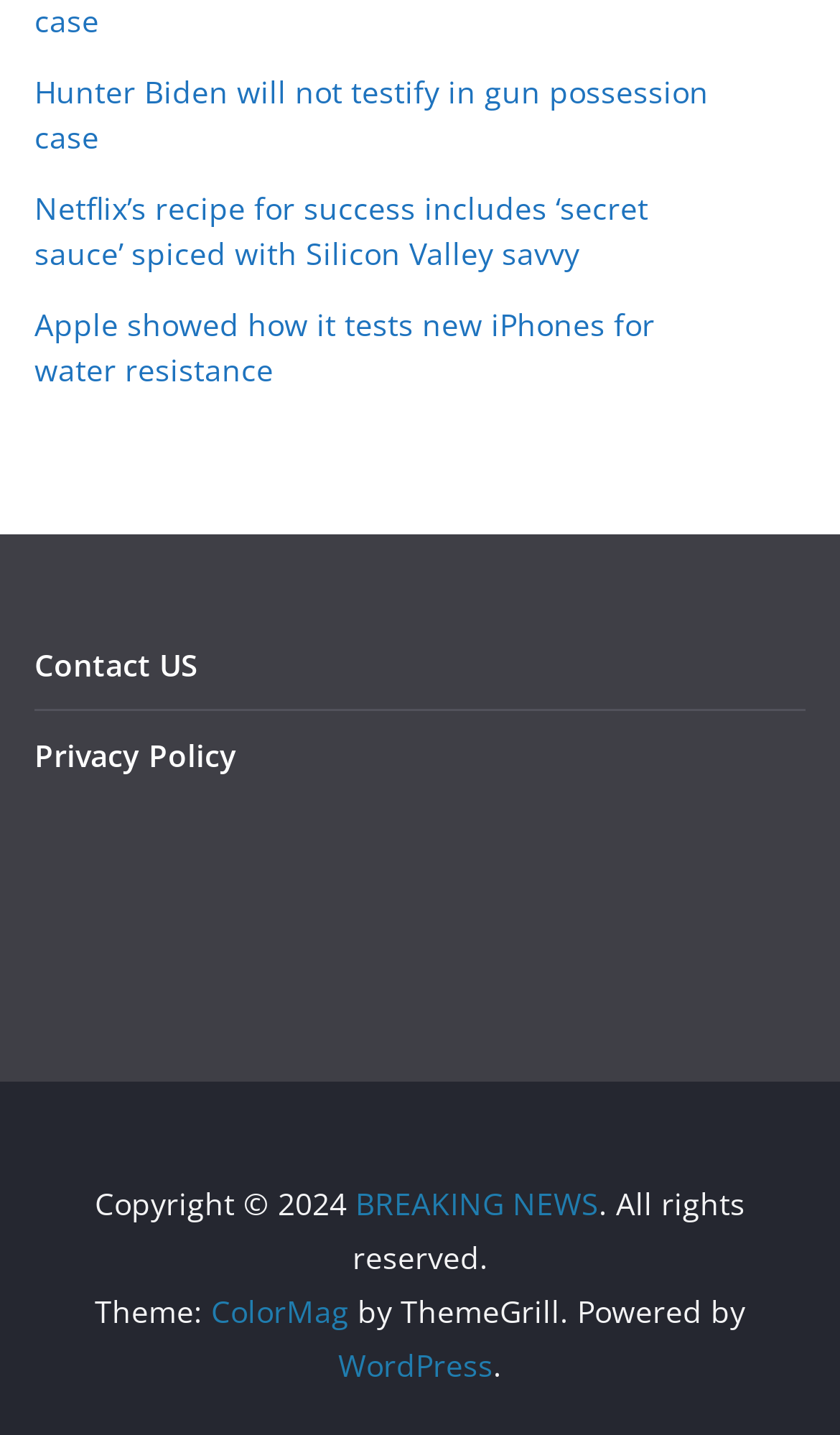Find the bounding box coordinates of the area to click in order to follow the instruction: "Read news about Hunter Biden".

[0.041, 0.05, 0.844, 0.11]